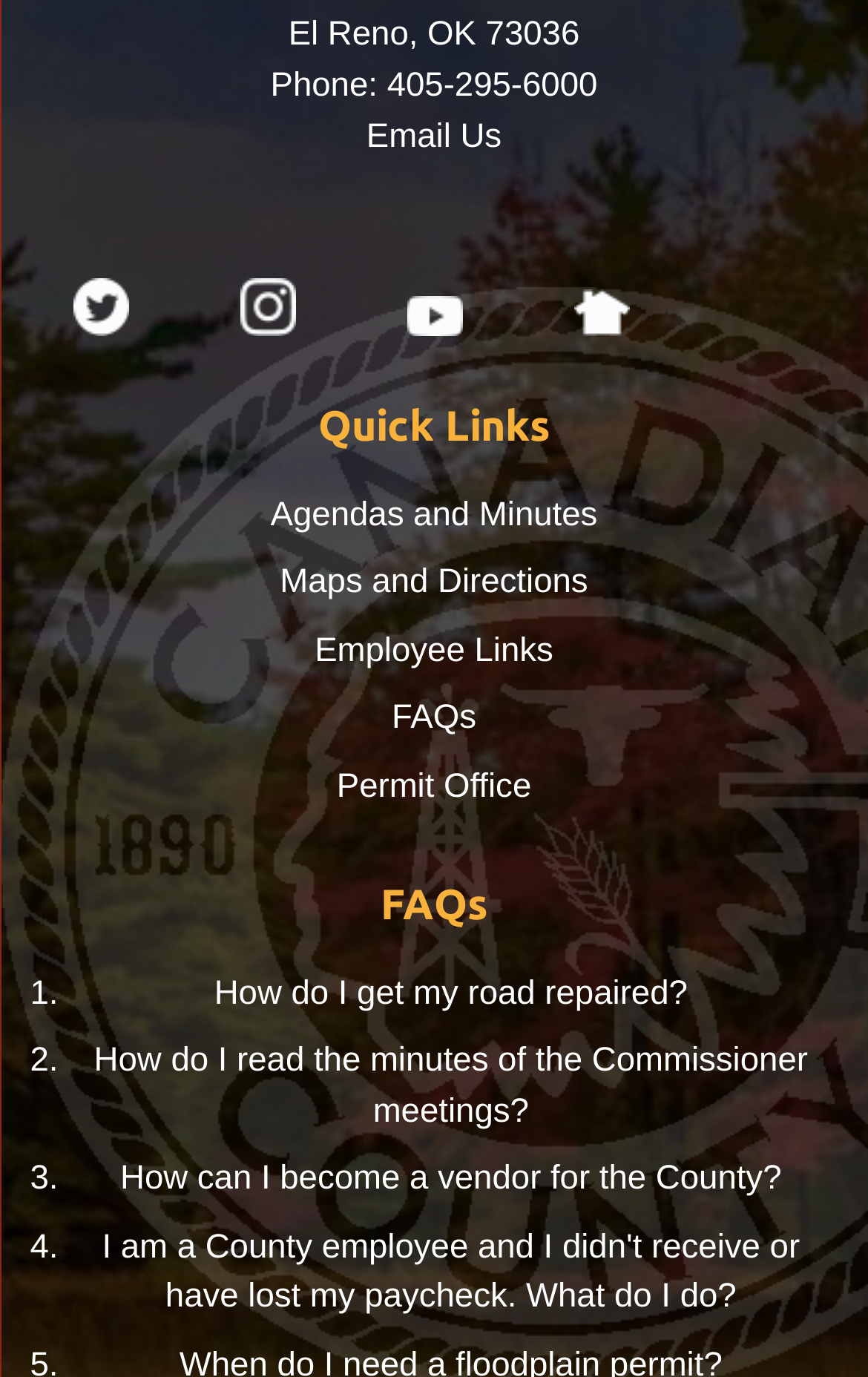Determine the bounding box coordinates (top-left x, top-left y, bottom-right x, bottom-right y) of the UI element described in the following text: 405-295-6000

[0.446, 0.049, 0.688, 0.076]